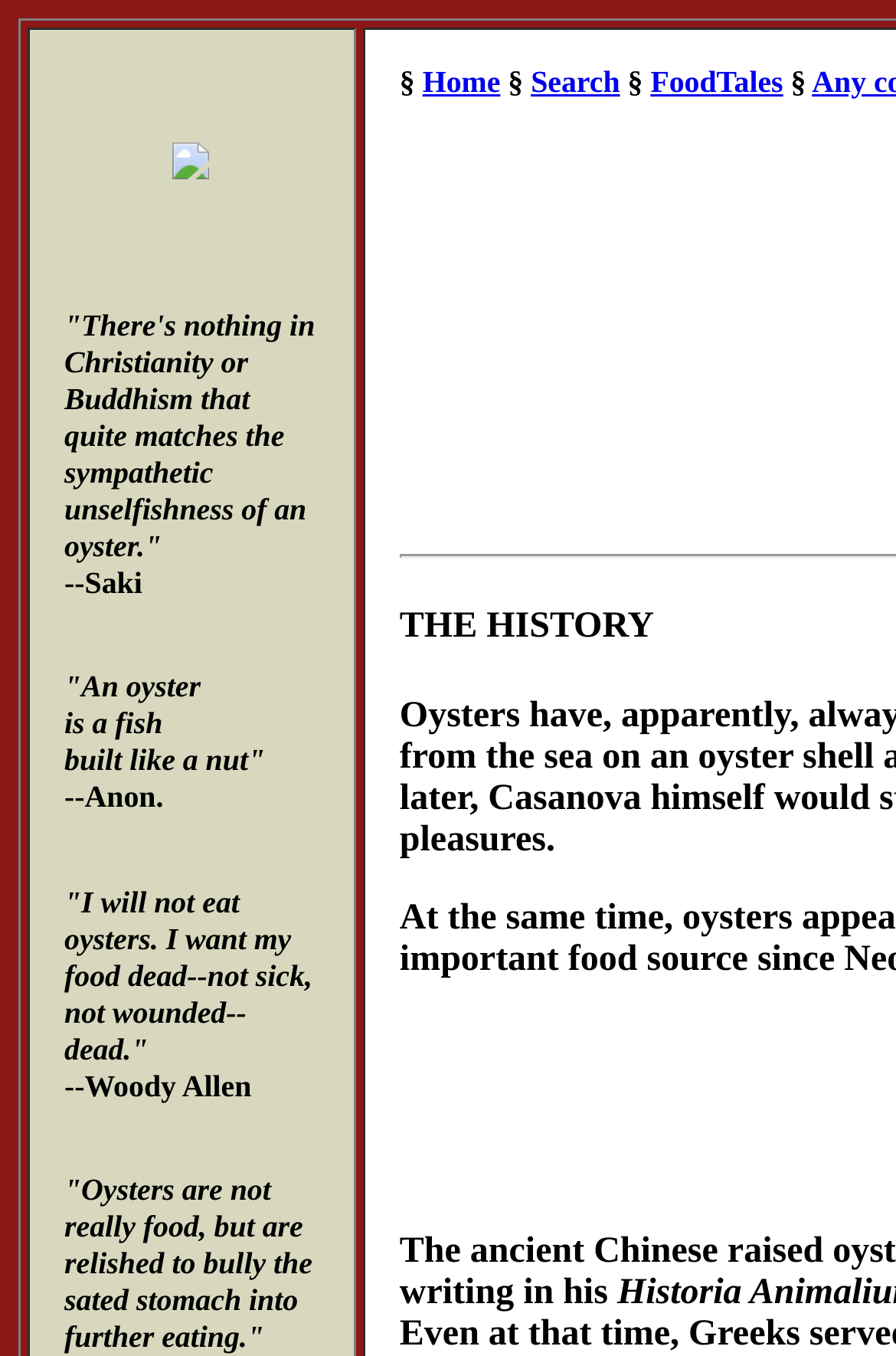Carefully examine the image and provide an in-depth answer to the question: What is oyster compared to?

Based on the webpage, there is a quote 'built like a nut' which compares oyster to a nut, suggesting that oysters have a similar structure or shape to nuts.